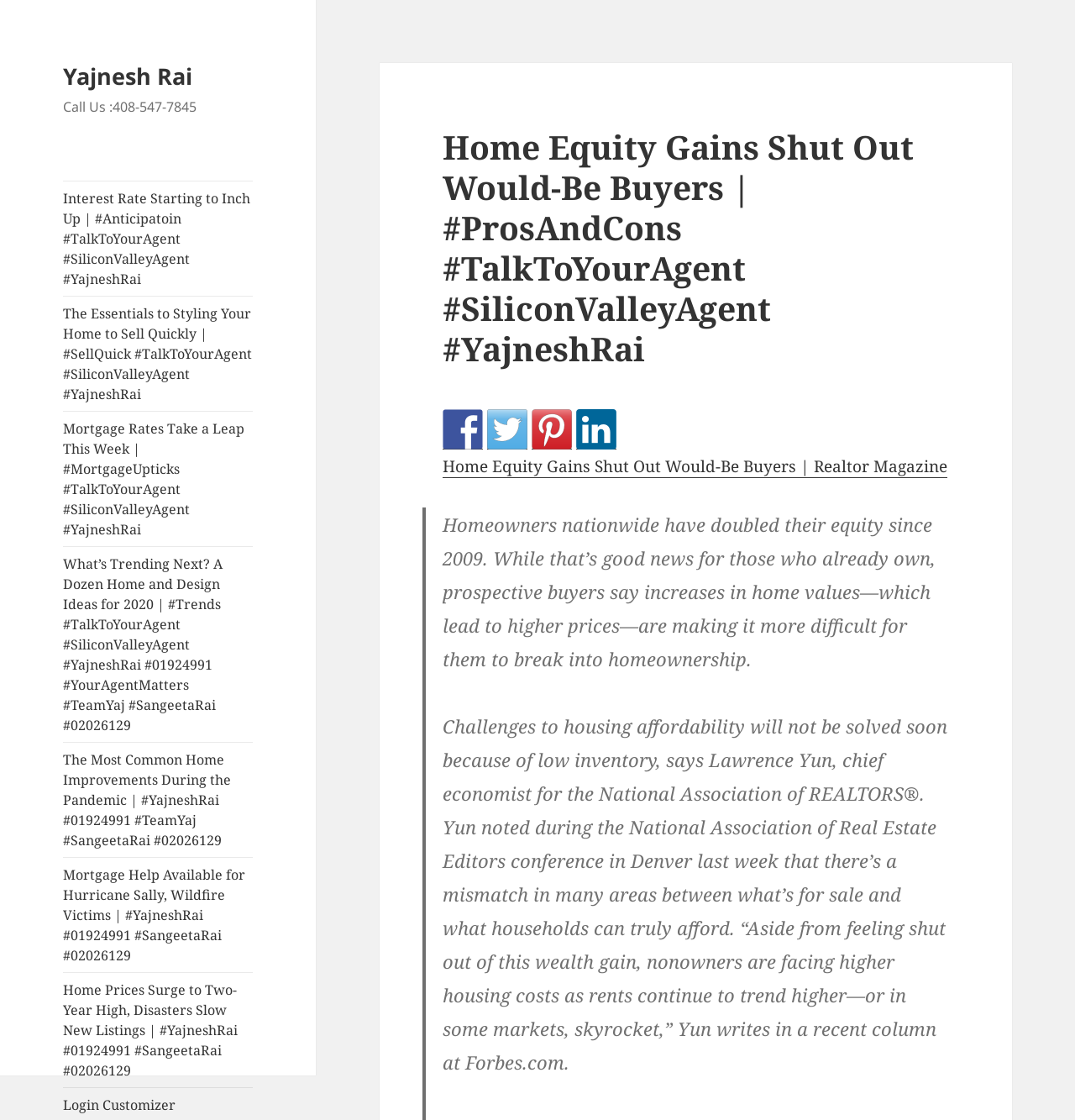Determine the bounding box coordinates for the clickable element to execute this instruction: "Visit Yajnesh Rai's Facebook page". Provide the coordinates as four float numbers between 0 and 1, i.e., [left, top, right, bottom].

[0.412, 0.365, 0.449, 0.401]